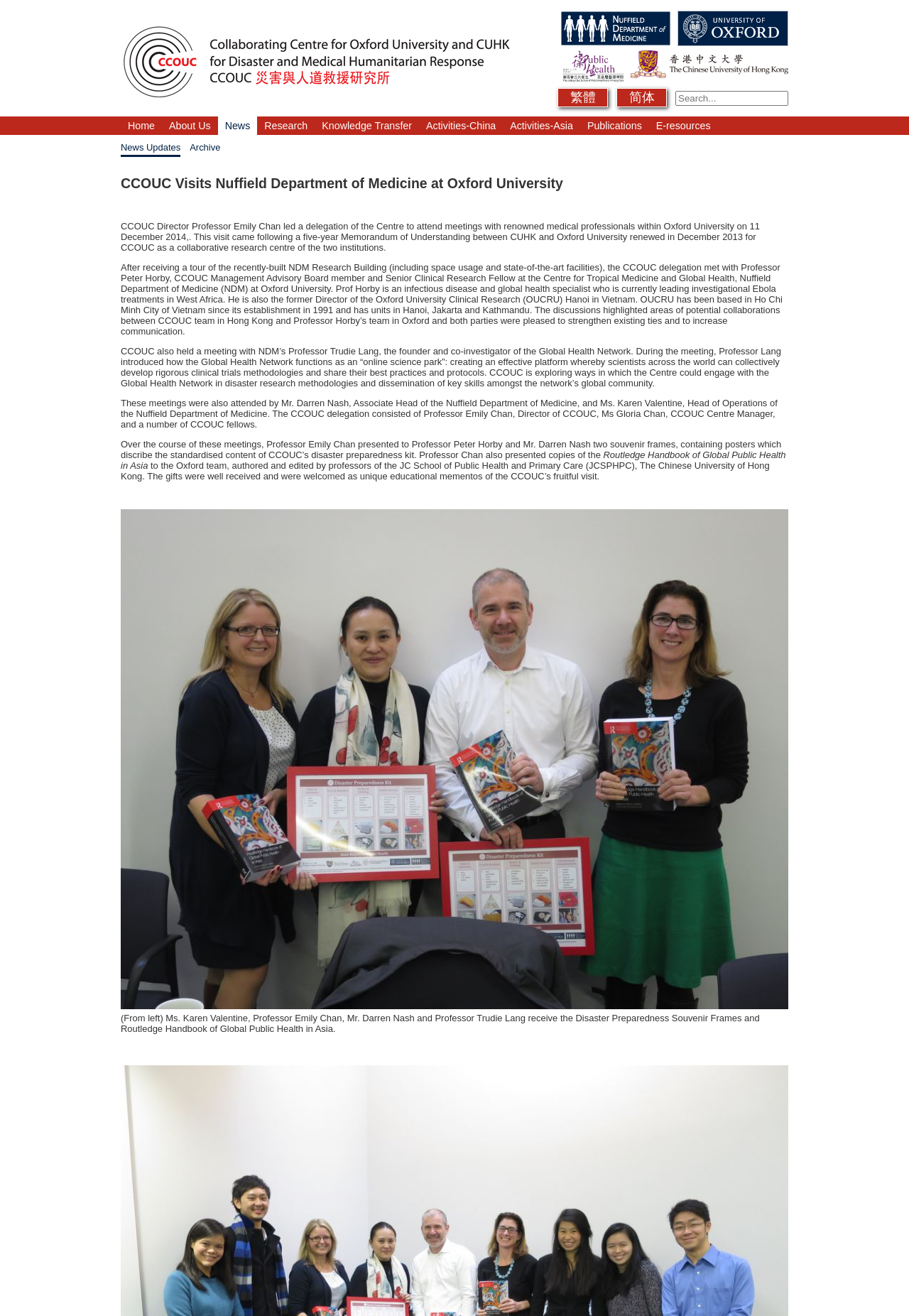What is the name of the book presented to the Oxford team?
Answer the question in as much detail as possible.

The article mentions 'Routledge Handbook of Global Public Health in Asia' as one of the gifts presented to the Oxford team, indicating that the book presented is the Routledge Handbook of Global Public Health in Asia.